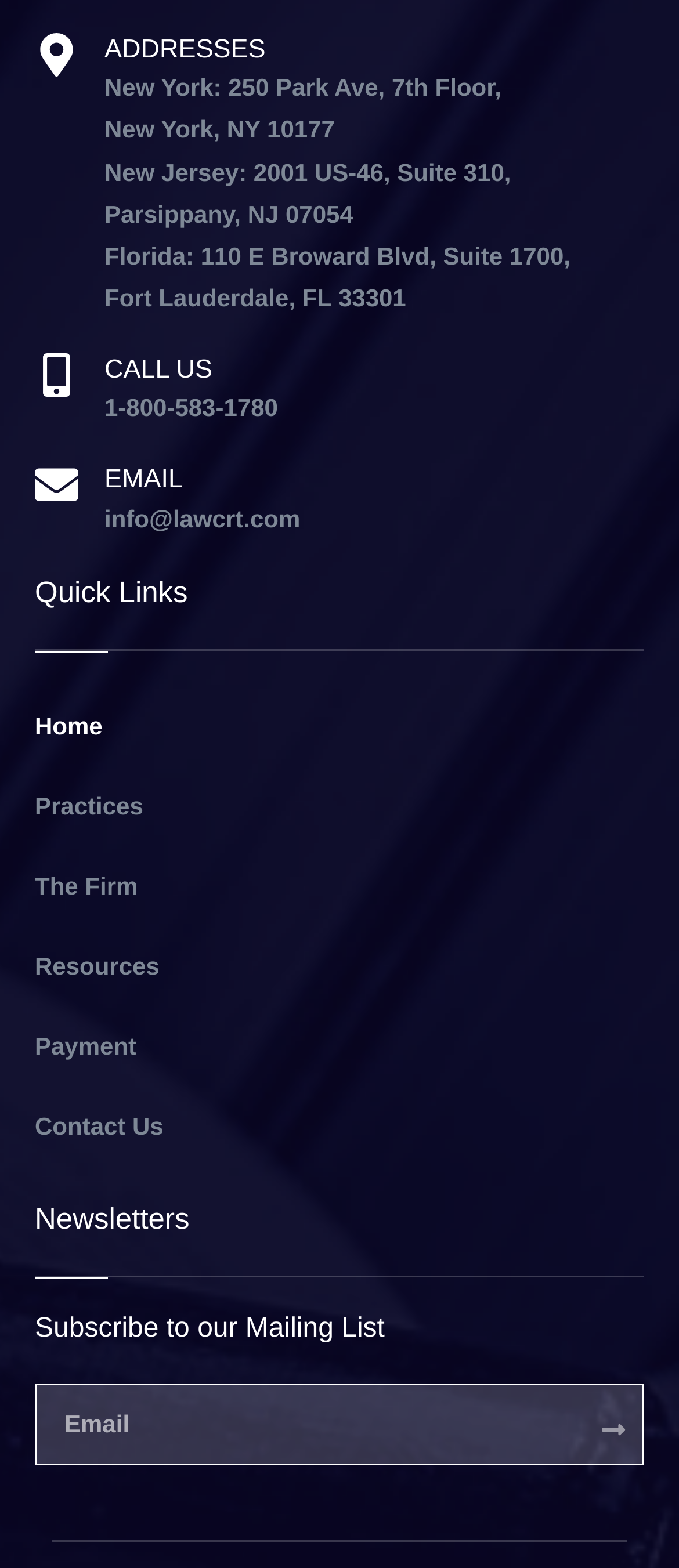Specify the bounding box coordinates for the region that must be clicked to perform the given instruction: "Enter email address".

[0.051, 0.882, 0.949, 0.934]